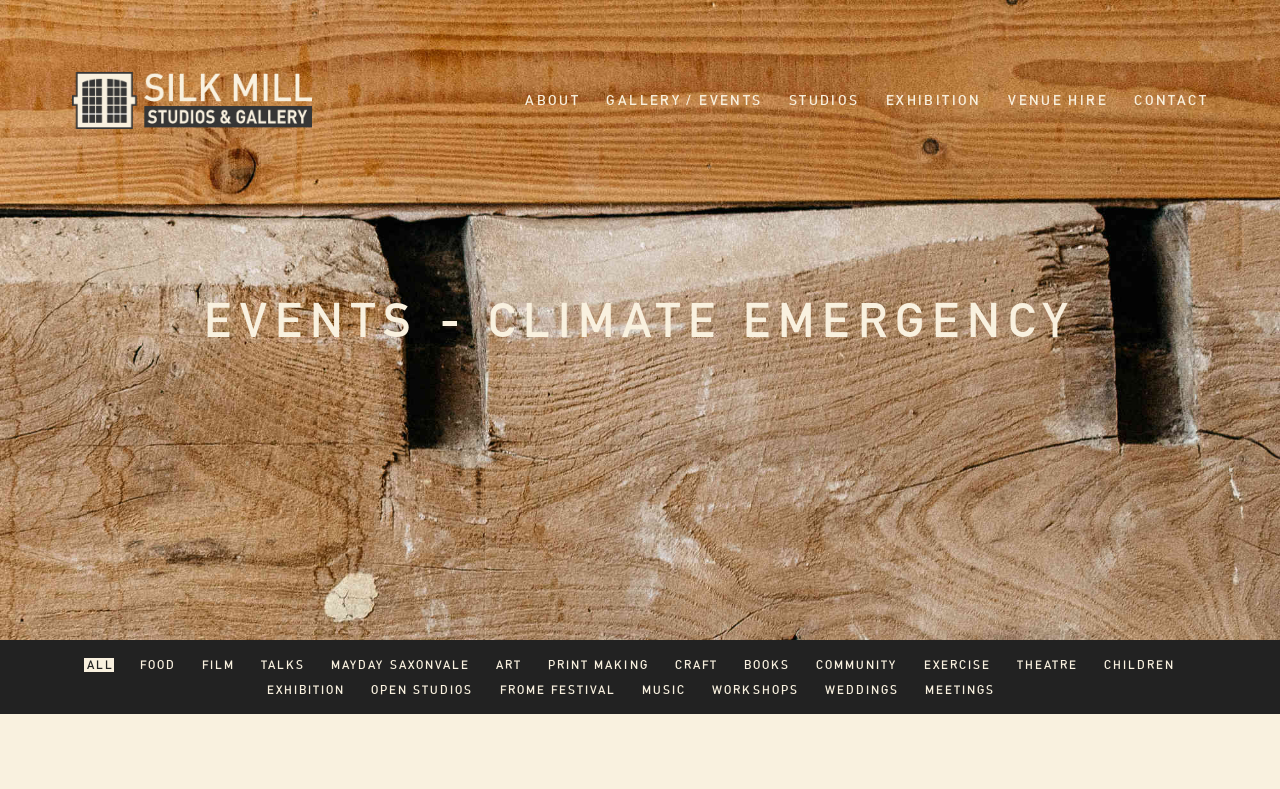Please identify the bounding box coordinates of the element that needs to be clicked to execute the following command: "Check out TALKS". Provide the bounding box using four float numbers between 0 and 1, formatted as [left, top, right, bottom].

[0.202, 0.834, 0.238, 0.852]